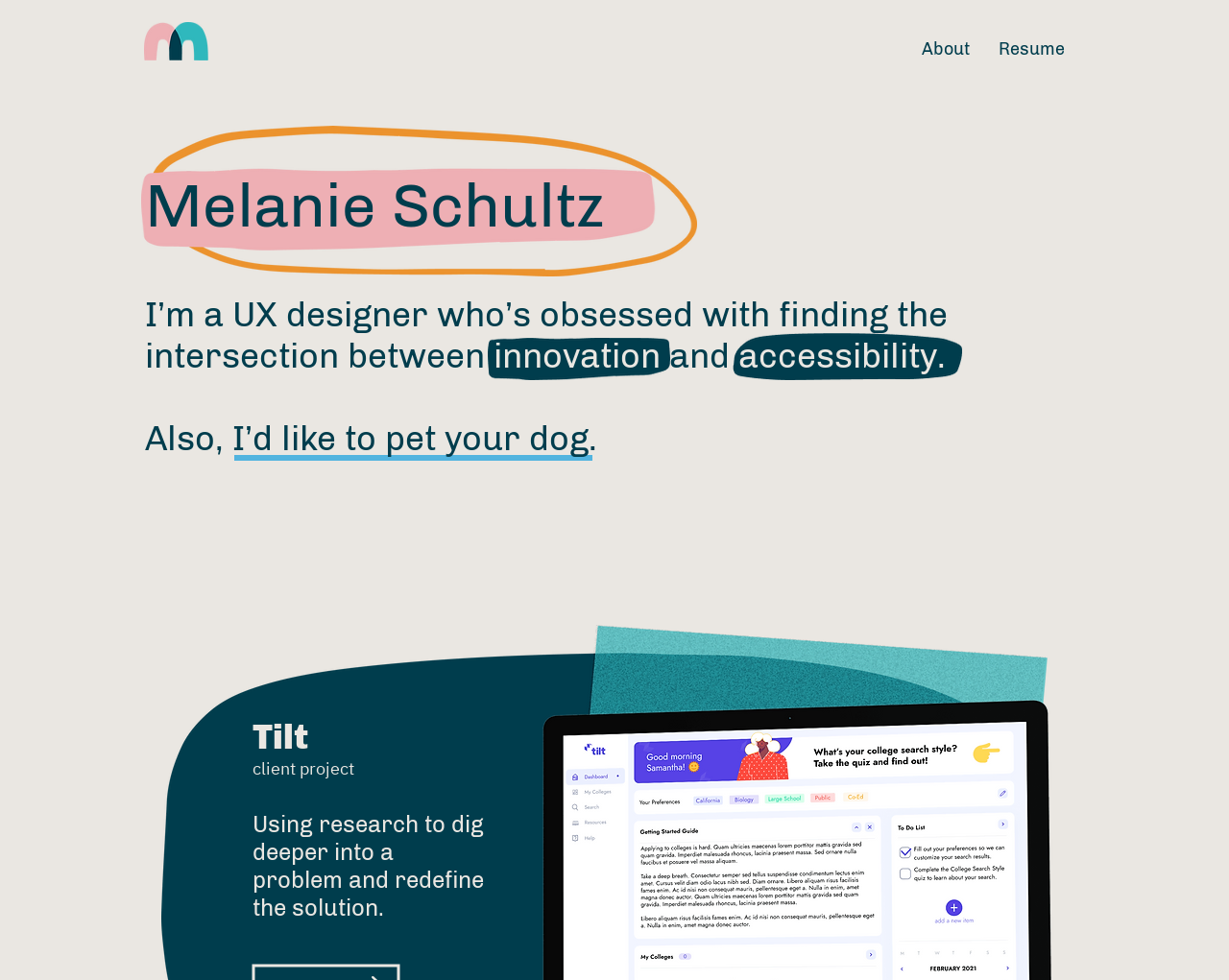What is the name of the client project?
Respond with a short answer, either a single word or a phrase, based on the image.

Tilt